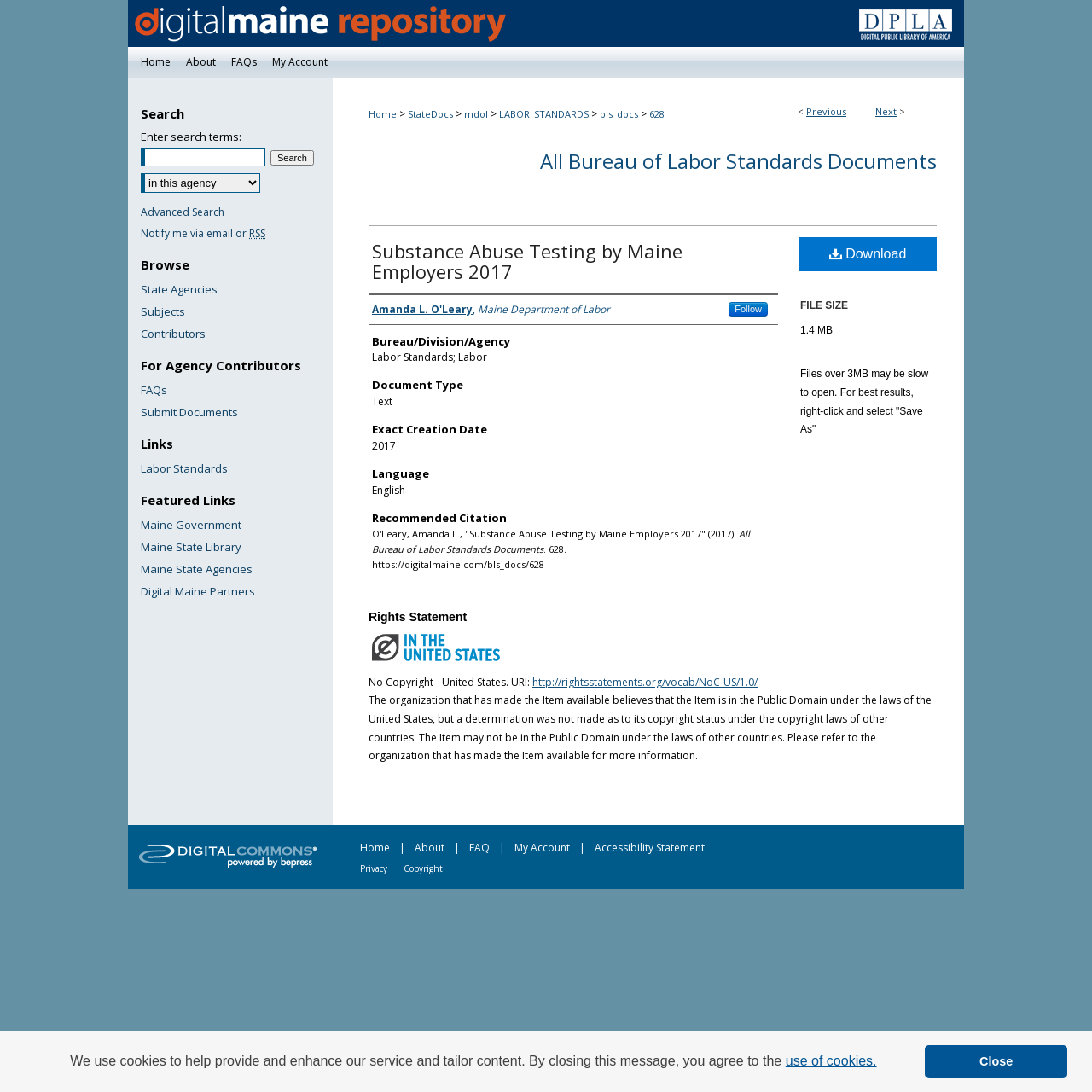Determine the bounding box coordinates of the region to click in order to accomplish the following instruction: "Click on the 'Menu' link". Provide the coordinates as four float numbers between 0 and 1, specifically [left, top, right, bottom].

[0.953, 0.0, 1.0, 0.039]